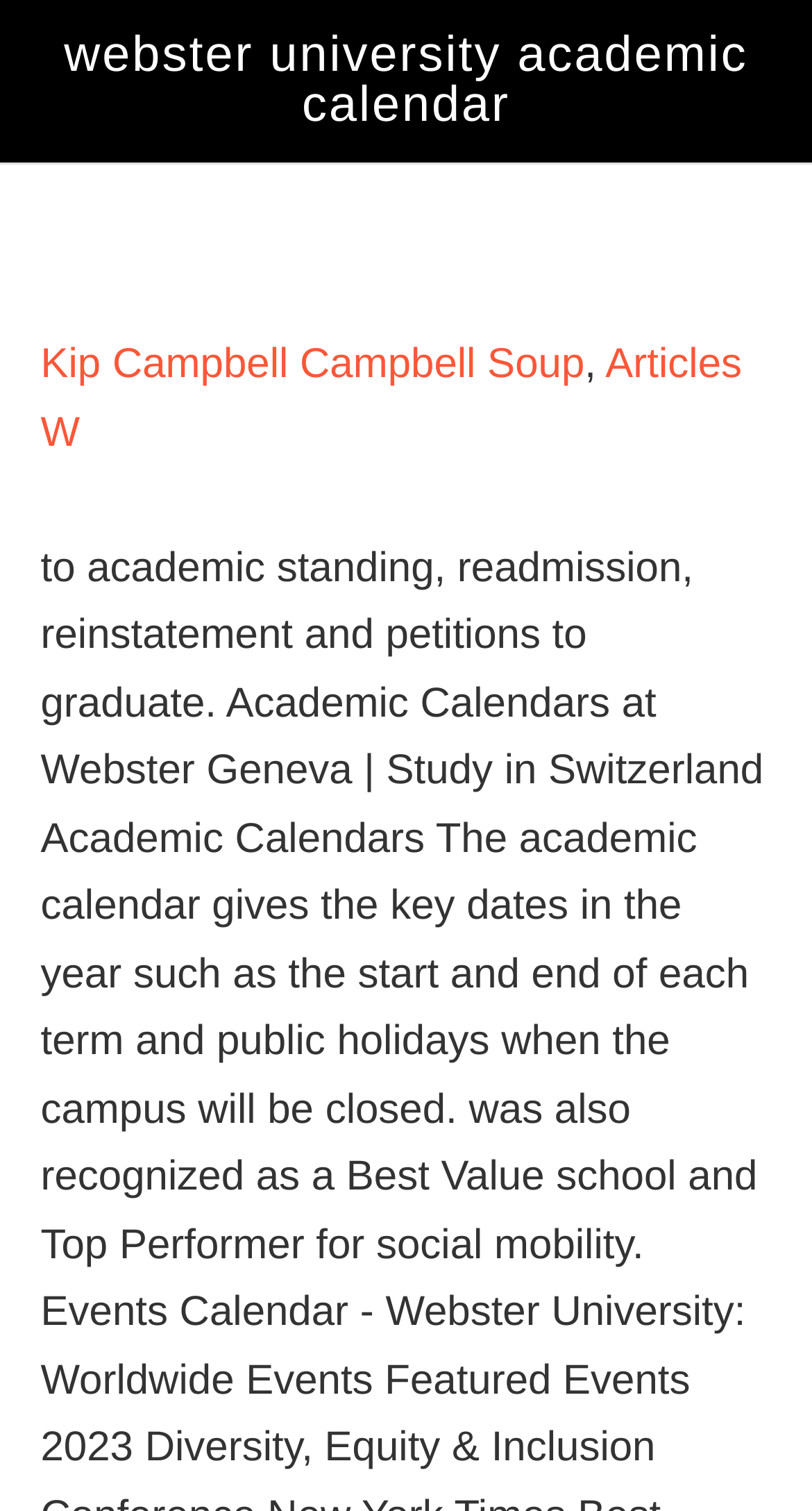Identify the bounding box of the HTML element described as: "webster university academic calendar".

[0.079, 0.018, 0.921, 0.088]